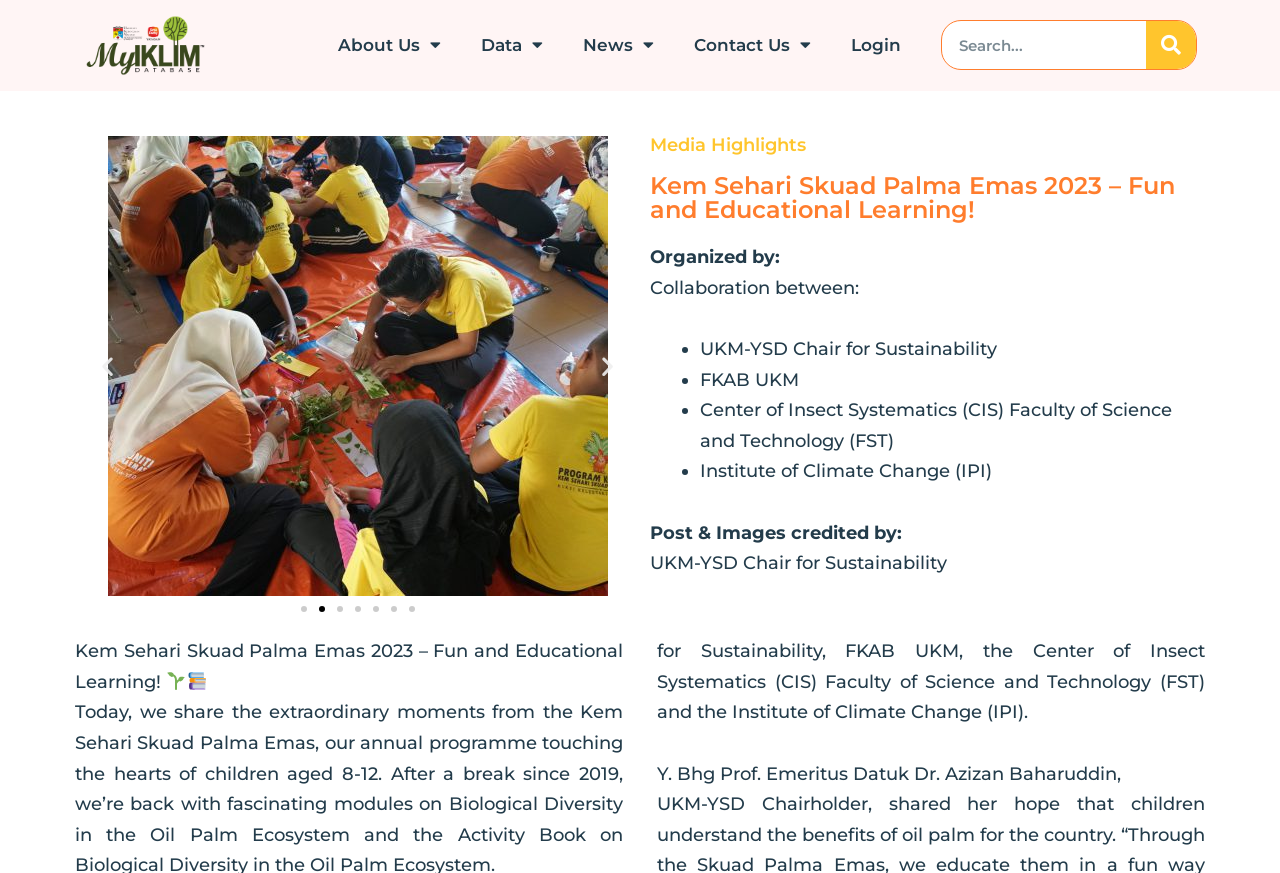Locate the bounding box coordinates of the item that should be clicked to fulfill the instruction: "Get in touch with Bark House".

None